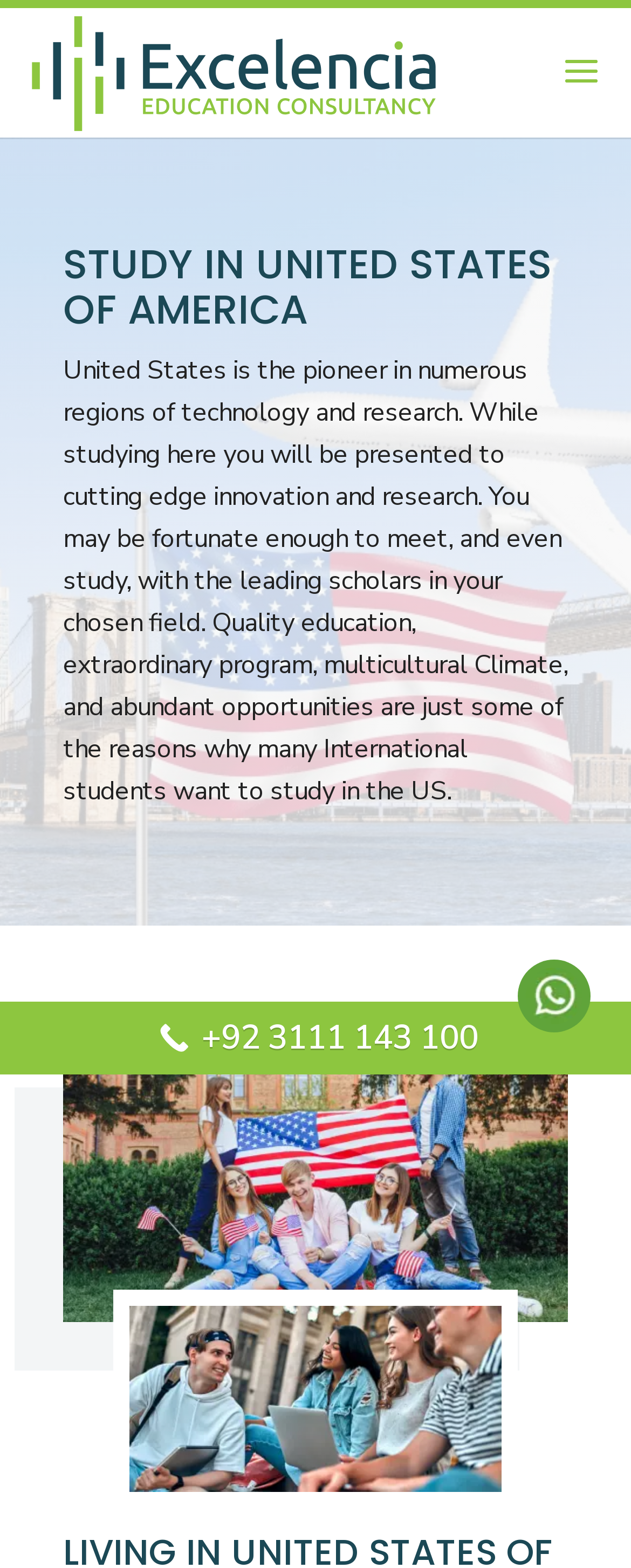Provide a thorough description of the webpage you see.

The webpage is about Excelencia Education, a consultancy that helps Pakistani students obtain a USA visa to study abroad. At the top-right corner, there is a link with an accompanying image. On the top-left side, there is a logo of Excelencia Education Consultancy, which is a link, accompanied by a smaller image with the same description.

Below the logo, there is a prominent heading that reads "STUDY IN UNITED STATES OF AMERICA". Underneath this heading, there is a paragraph of text that describes the benefits of studying in the United States, including access to cutting-edge technology and research, quality education, and multicultural climate.

To the right of this paragraph, there are two images, one with the caption "LIVING IN United States of America" and another with the caption "United States of America". At the bottom of the page, there is a phone number "+92 3111 143 100" which is a clickable link, spanning the entire width of the page.